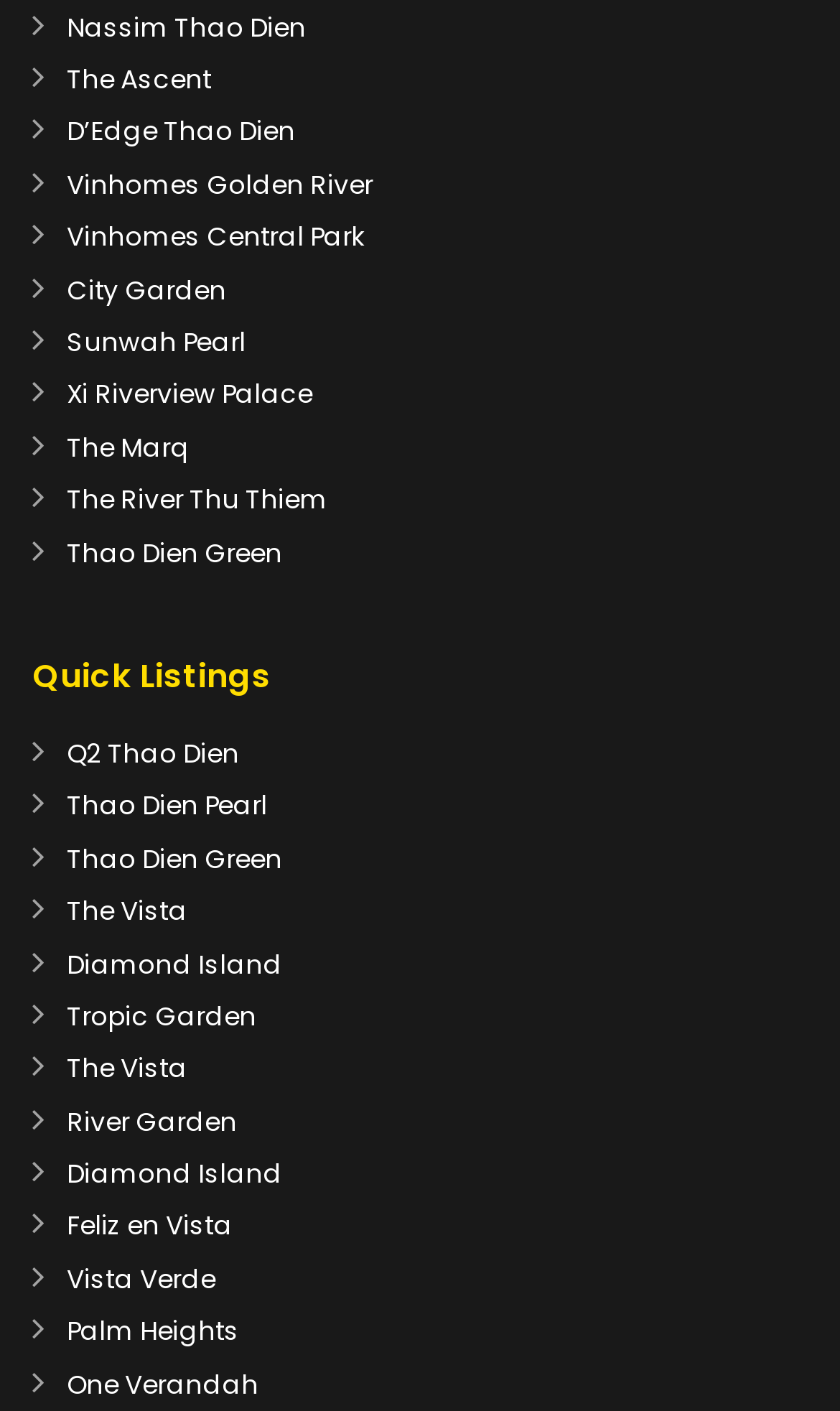What is the project located above 'The Vista'?
Based on the image, provide a one-word or brief-phrase response.

Thao Dien Pearl